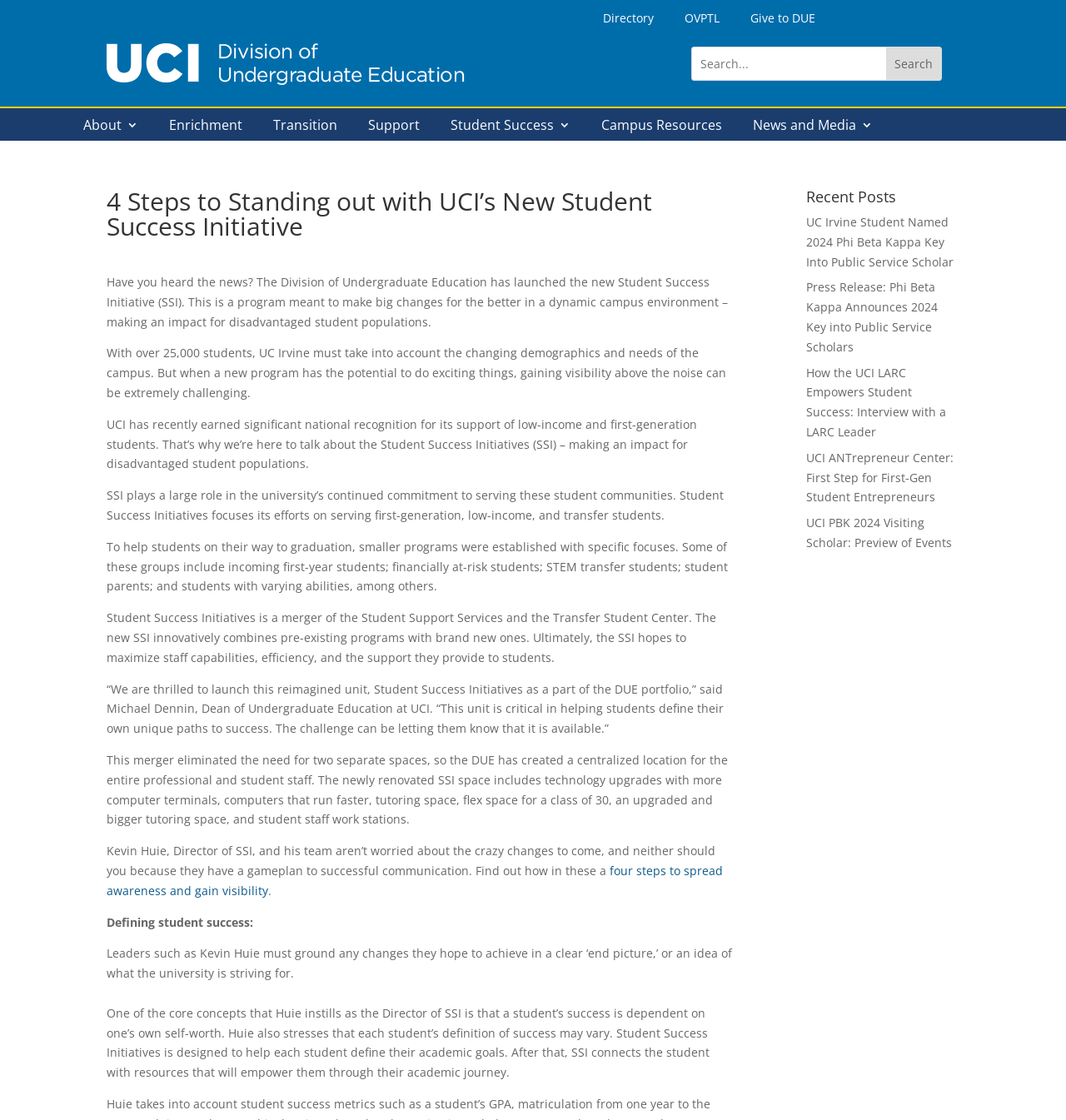What is the goal of the Student Success Initiatives?
Observe the image and answer the question with a one-word or short phrase response.

Help students define their own success